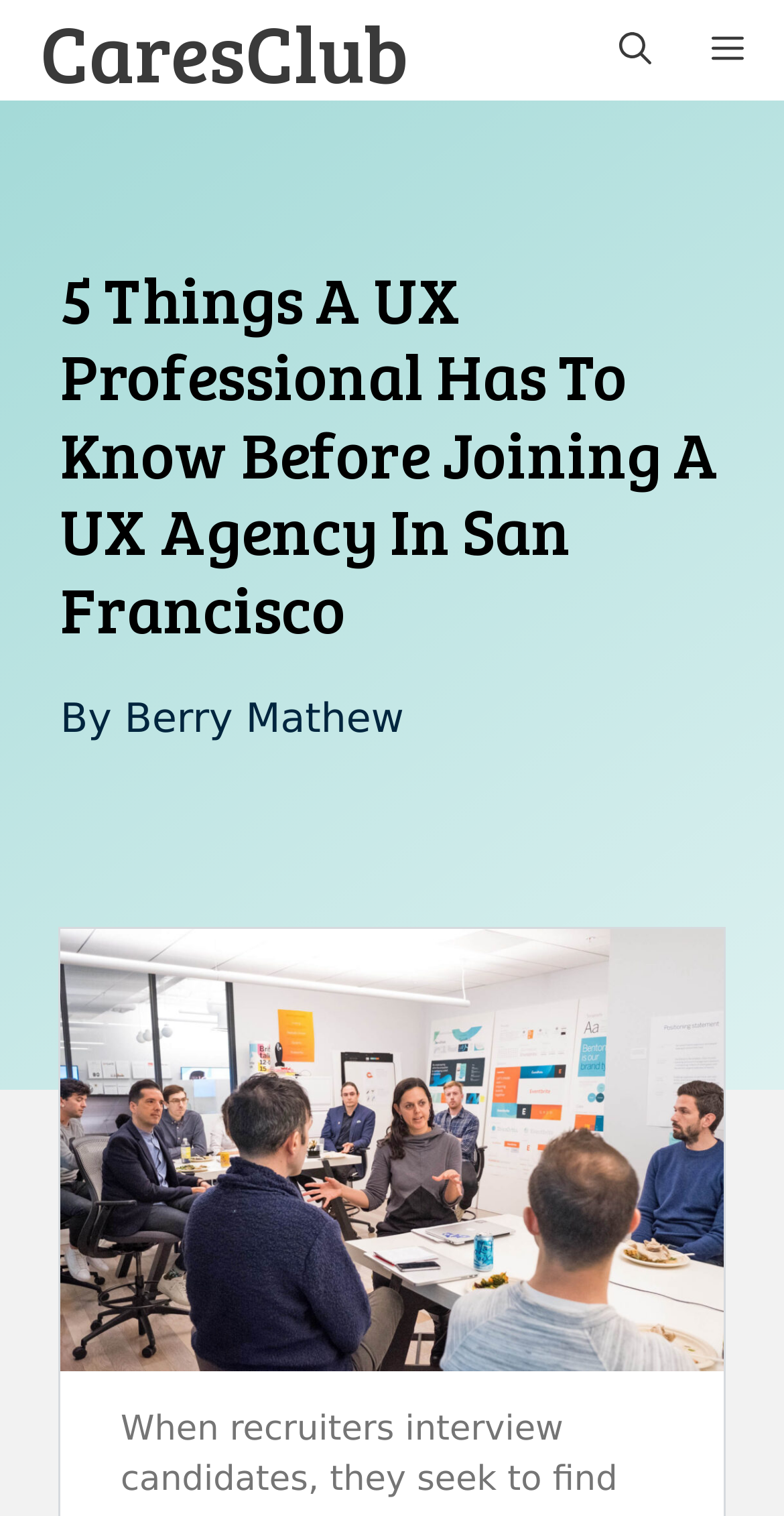Locate the UI element described by Berry Mathew and provide its bounding box coordinates. Use the format (top-left x, top-left y, bottom-right x, bottom-right y) with all values as floating point numbers between 0 and 1.

[0.159, 0.457, 0.515, 0.489]